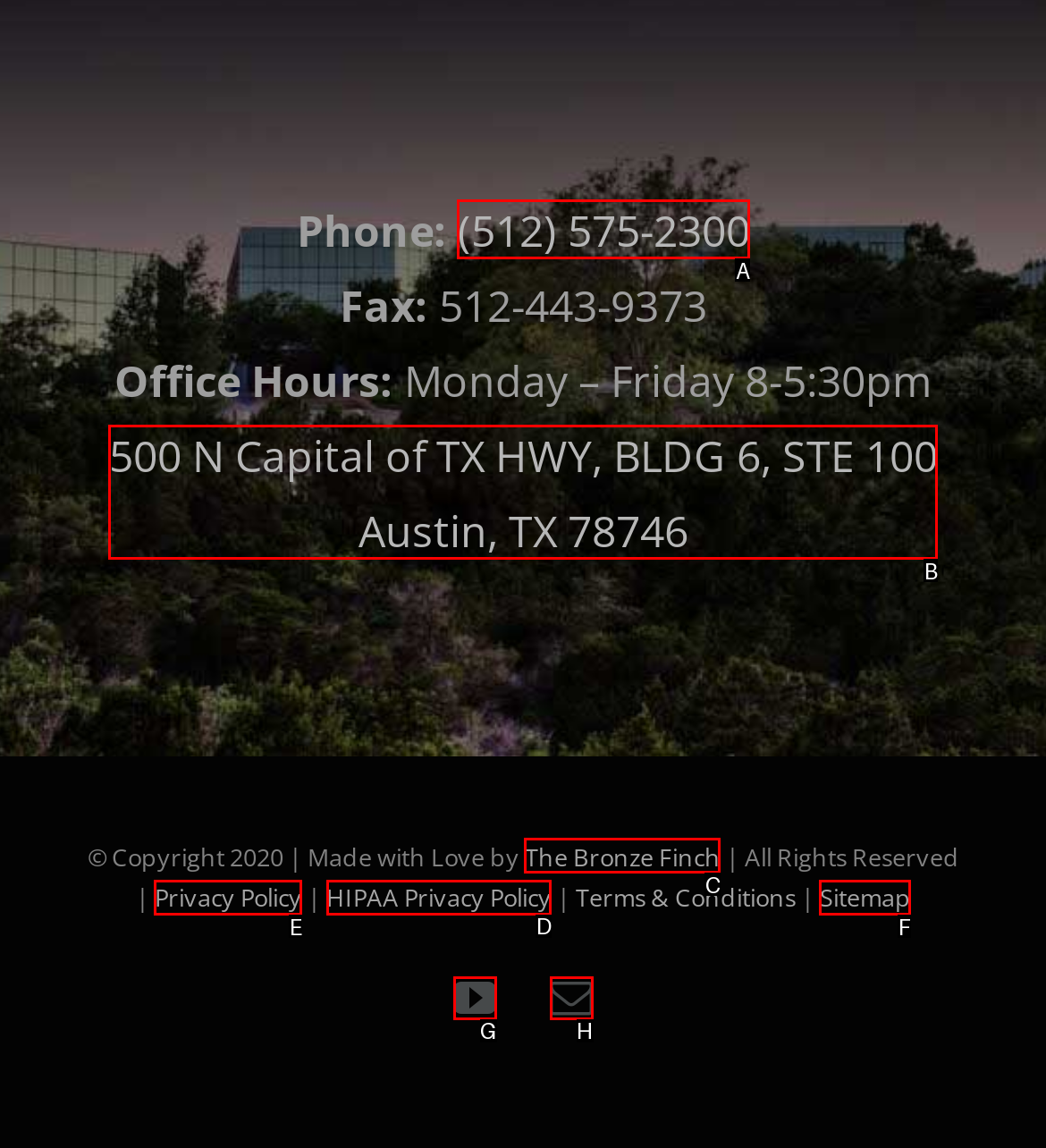Identify the correct UI element to click for the following task: Check the HIPAA Privacy Policy Choose the option's letter based on the given choices.

D